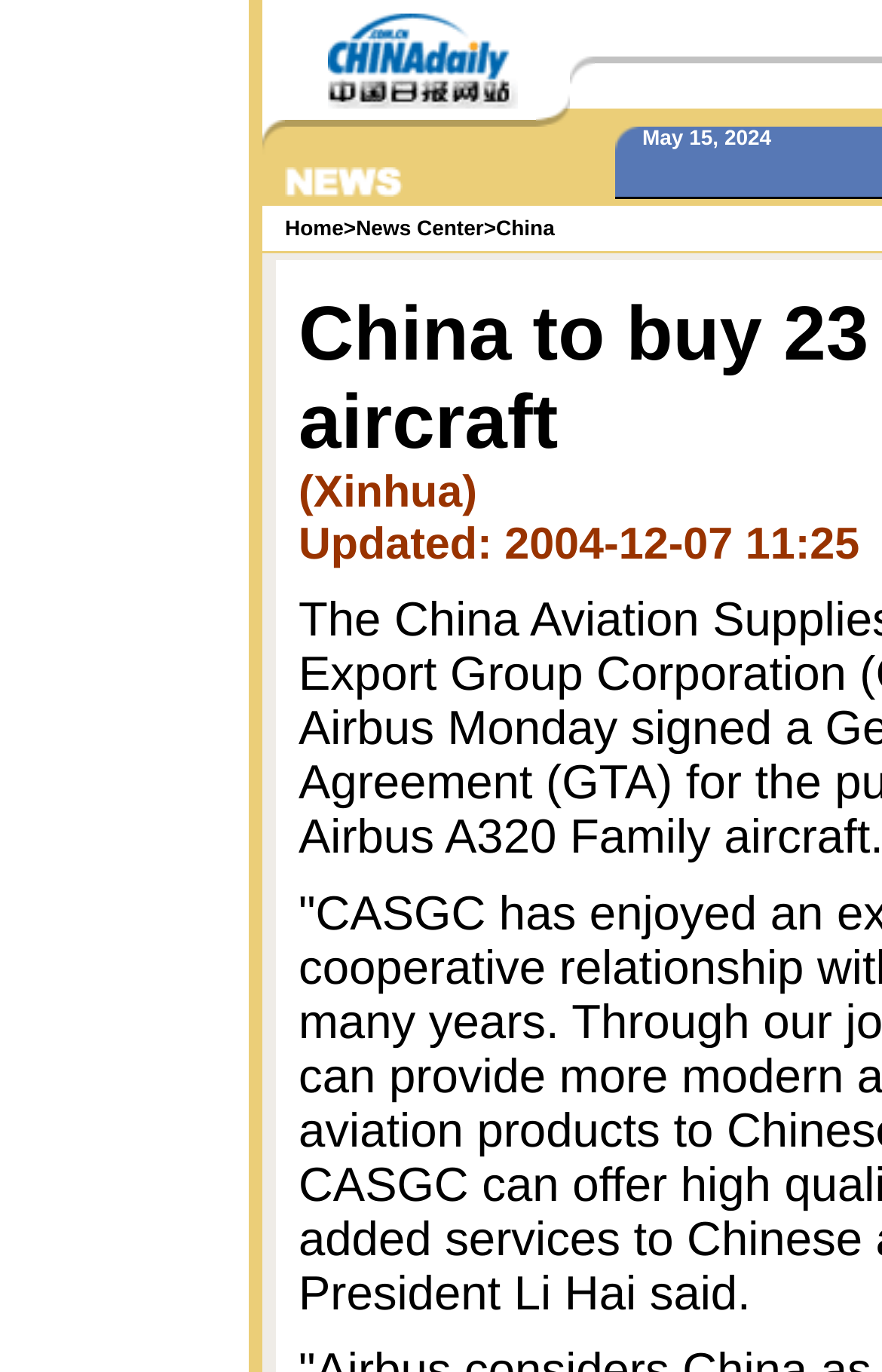Illustrate the webpage with a detailed description.

The webpage appears to be a news article about China purchasing 23 Airbus aircraft. At the top, there is a title "China to buy 23 airbus aircraft" which is the main heading of the page. 

Below the title, there are several images arranged in a grid-like structure, taking up most of the top section of the page. These images are likely related to the news article, possibly showing the Airbus aircraft or relevant graphics.

On the left side of the page, there is a section with multiple links, including "News Center" and "China", which are likely navigation links to other news articles or categories.

The main content of the page is divided into several sections, each containing a mix of images and text. The images are scattered throughout the page, often appearing in pairs or small groups, and are likely used to illustrate the article's content.

There are no clear headings or subheadings in the main content, but the text appears to be organized into paragraphs or short sections, with the images breaking up the text. The overall layout is dense, with many elements competing for attention, but the images and text are generally well-spaced and easy to distinguish.